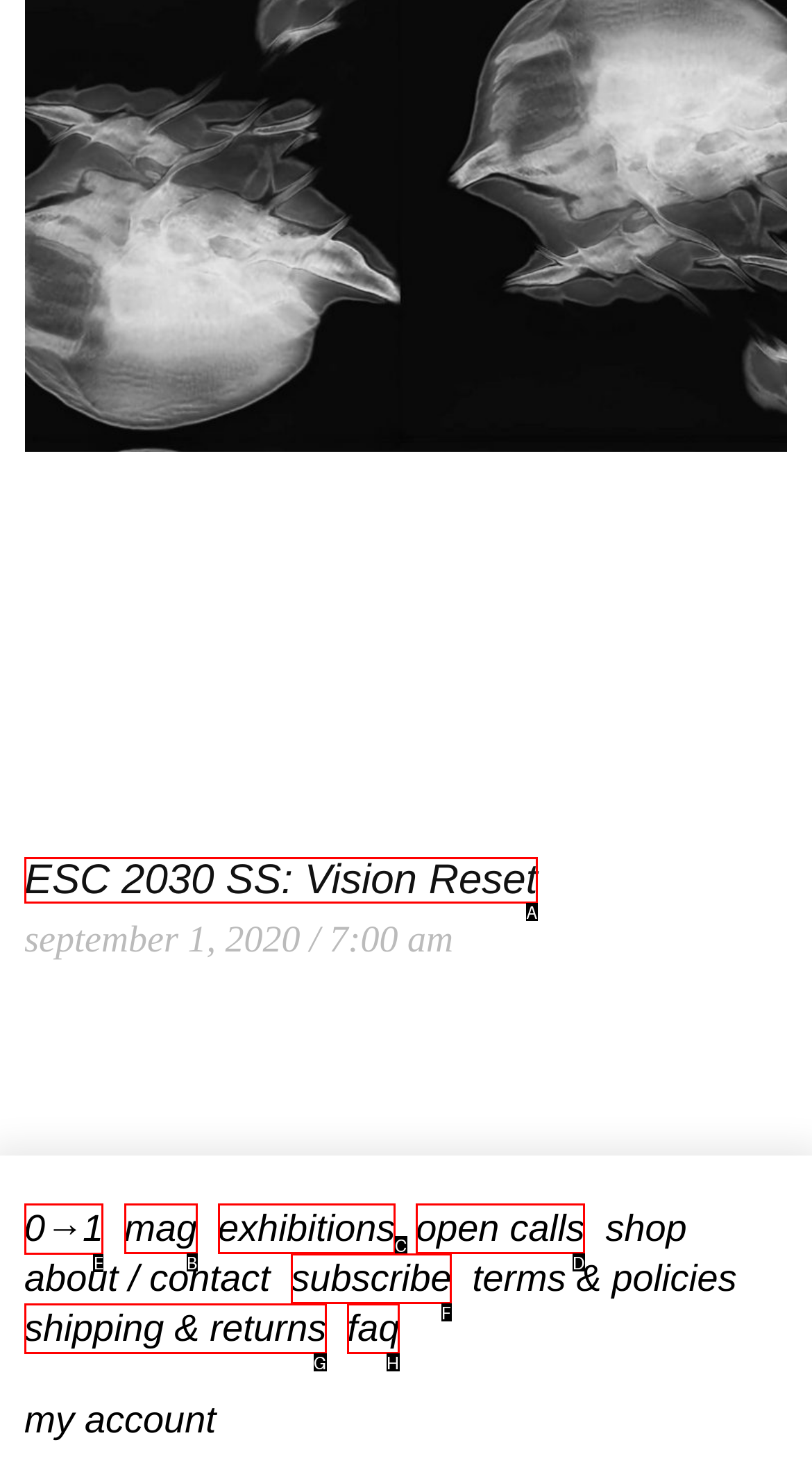Given the task: visit 0→1, tell me which HTML element to click on.
Answer with the letter of the correct option from the given choices.

E